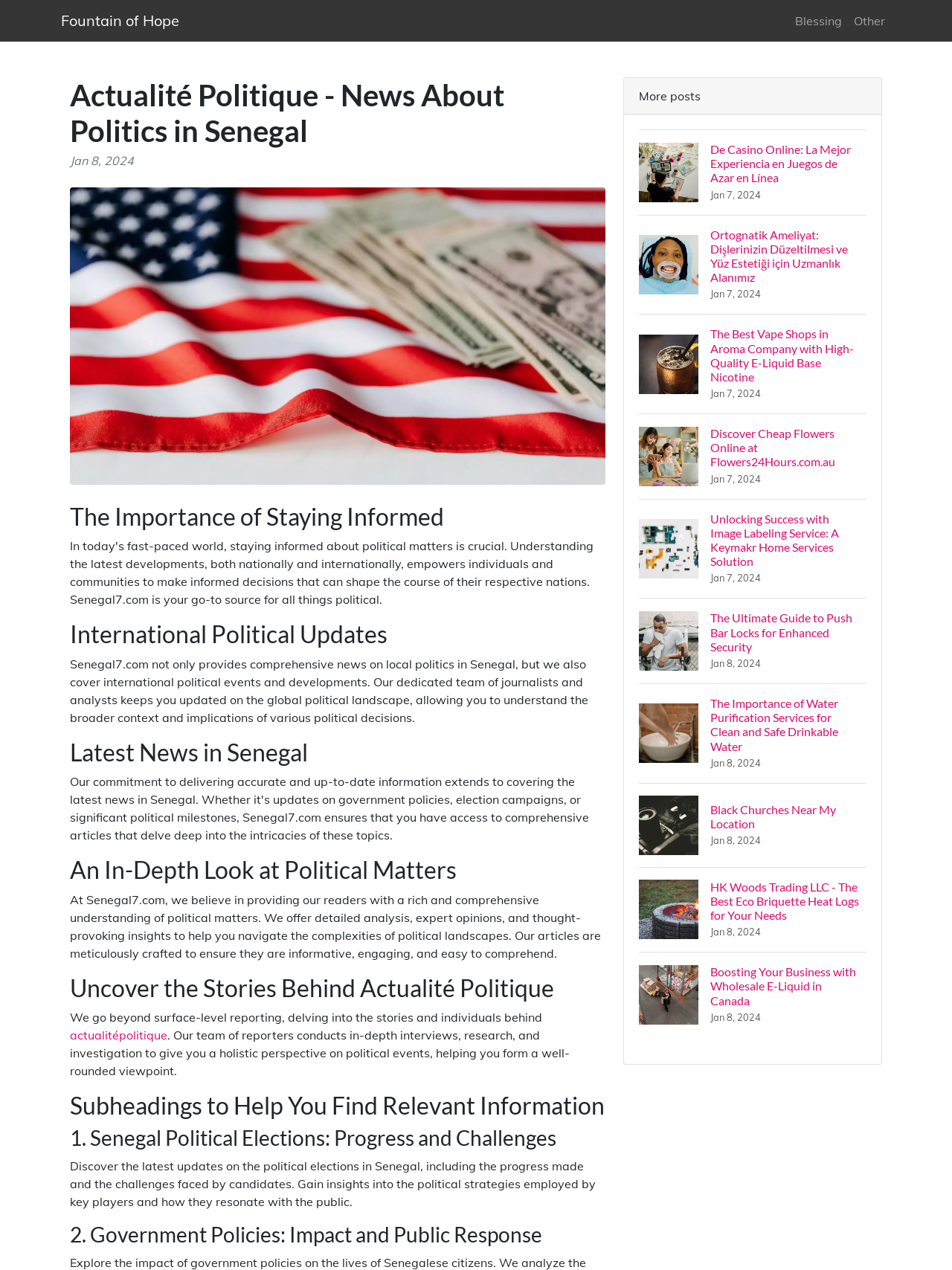Describe all significant elements and features of the webpage.

The webpage is about Senegal7.com, a news website that provides comprehensive and up-to-date articles on politics in Senegal and international news. At the top of the page, there are three links: "Fountain of Hope", "Blessing", and "Other". Below these links, there is a header section with a heading "Actualité Politique - News About Politics in Senegal" and a date "Jan 8, 2024". 

To the right of the header section, there is a figure with an image. Below the header section, there are several headings and paragraphs of text. The headings include "The Importance of Staying Informed", "International Political Updates", "Latest News in Senegal", "An In-Depth Look at Political Matters", "Uncover the Stories Behind Actualité Politique", and "Subheadings to Help You Find Relevant Information". The paragraphs of text provide information on the importance of staying informed, international political updates, and in-depth analysis of political matters.

Below these headings and paragraphs, there are subheadings and paragraphs of text that provide more specific information on topics such as Senegal political elections, government policies, and their impact on the public. 

On the right side of the page, there are several links to news articles, each with an image and a heading. The articles appear to be from various sources and cover a range of topics, including online casinos, orthognathic surgery, vape shops, flower delivery, image labeling services, push bar locks, water purification services, black churches, eco briquette heat logs, and wholesale e-liquid in Canada. Each article has a date "Jan 7, 2024" or "Jan 8, 2024" indicating when it was published.